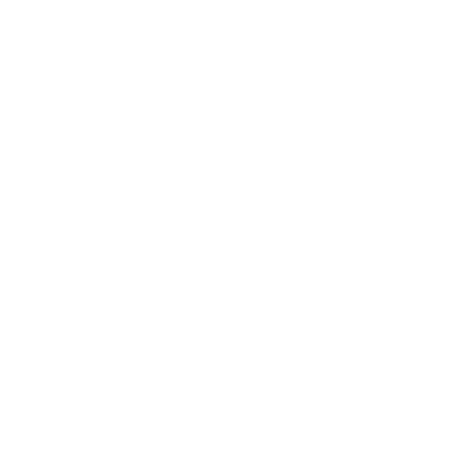Detail the scene shown in the image extensively.

The image depicts a visually striking icon associated with gardening, specifically illustrating a vibrant pineapple plant. The pineapple is shown with its iconic spiky green leaves atop a golden-yellow fruit, capturing the essence of tropical growth. This representation symbolizes the joys of cultivating fresh produce at home, highlighting the theme of growing your own pineapple. Such imagery resonates with enthusiasts of agricultural practices and home gardening, making it suitable for articles or content focused on horticulture and self-sustenance. The graphical style is likely simple yet engaging, appealing to both novice and experienced gardeners looking to enhance their gardening knowledge and skills.